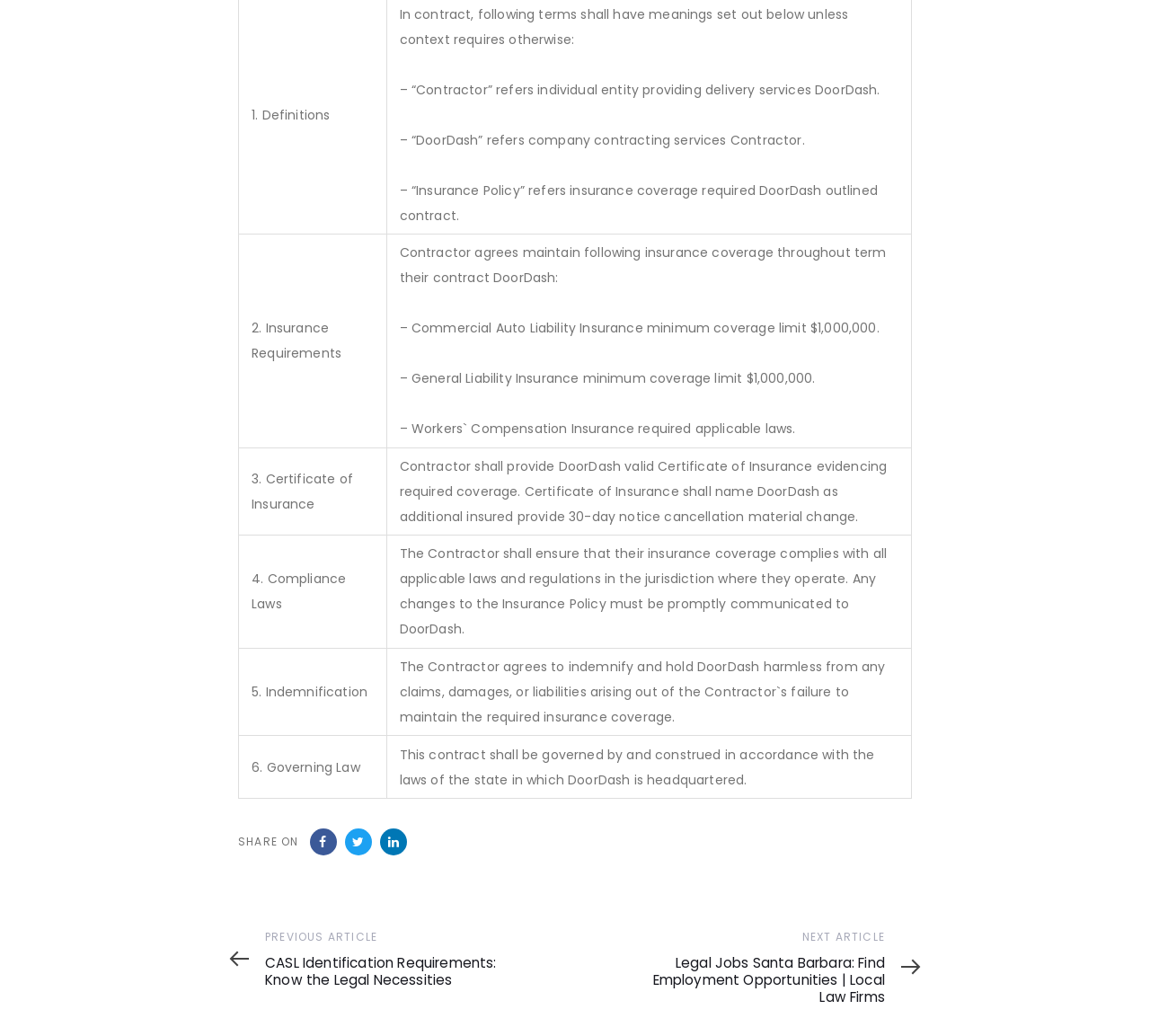What is the purpose of the insurance policy?
Based on the screenshot, answer the question with a single word or phrase.

To provide coverage